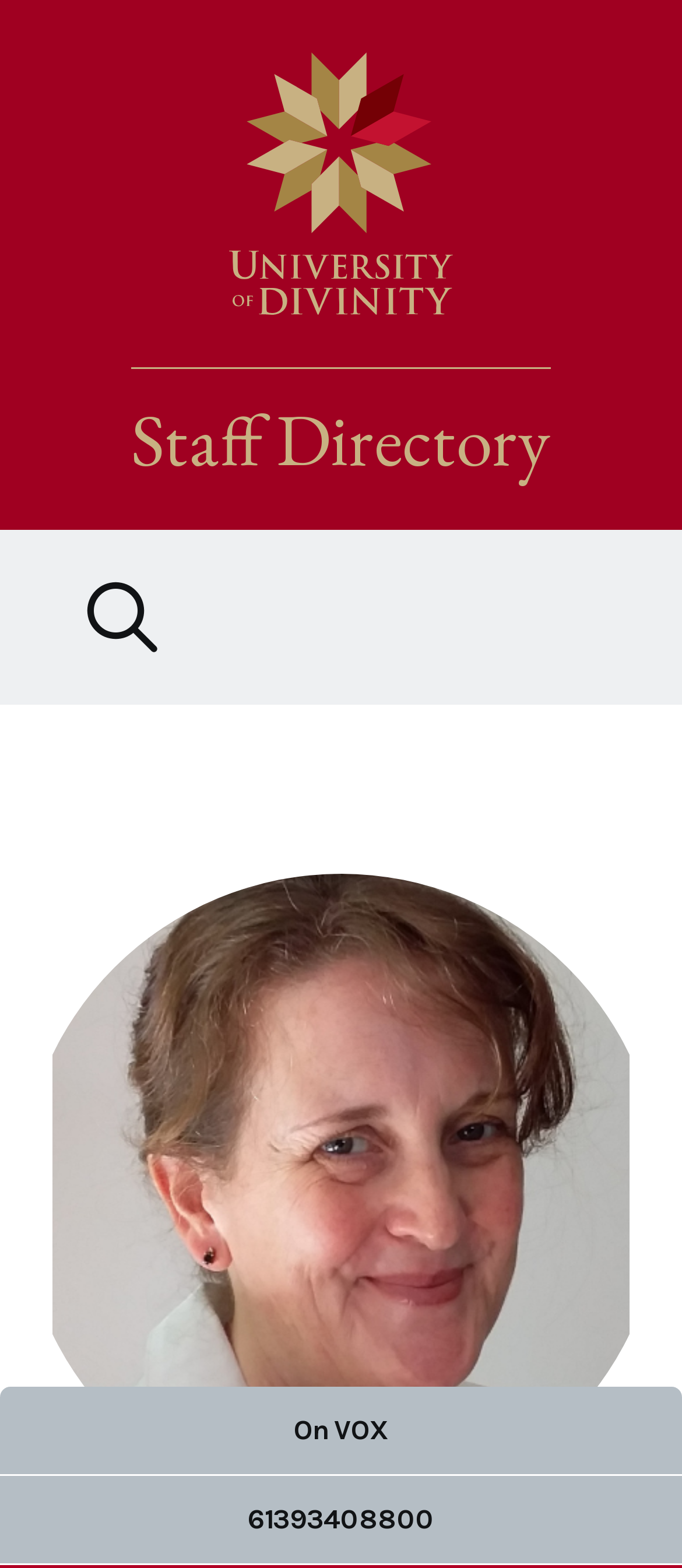Carefully examine the image and provide an in-depth answer to the question: How many links are there at the bottom of the page?

At the bottom of the webpage, there are two links: 'On VOX' and '61393408800'. These links are located at the bottom of the page, with y-coordinates of 0.884 and 0.941 respectively, indicating that they are positioned at the bottom of the page.